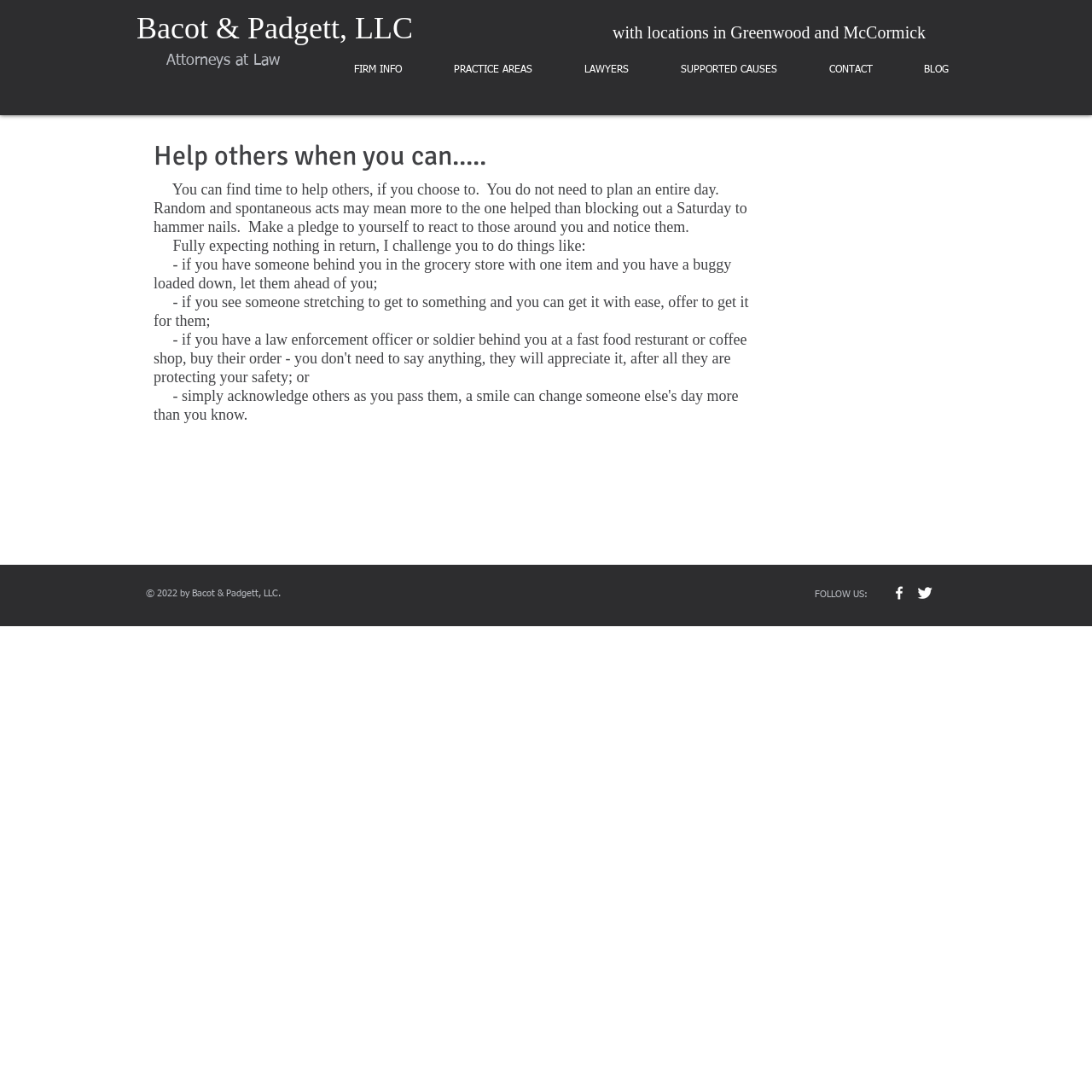Find the bounding box coordinates for the HTML element described as: "BLOG". The coordinates should consist of four float values between 0 and 1, i.e., [left, top, right, bottom].

[0.812, 0.039, 0.881, 0.089]